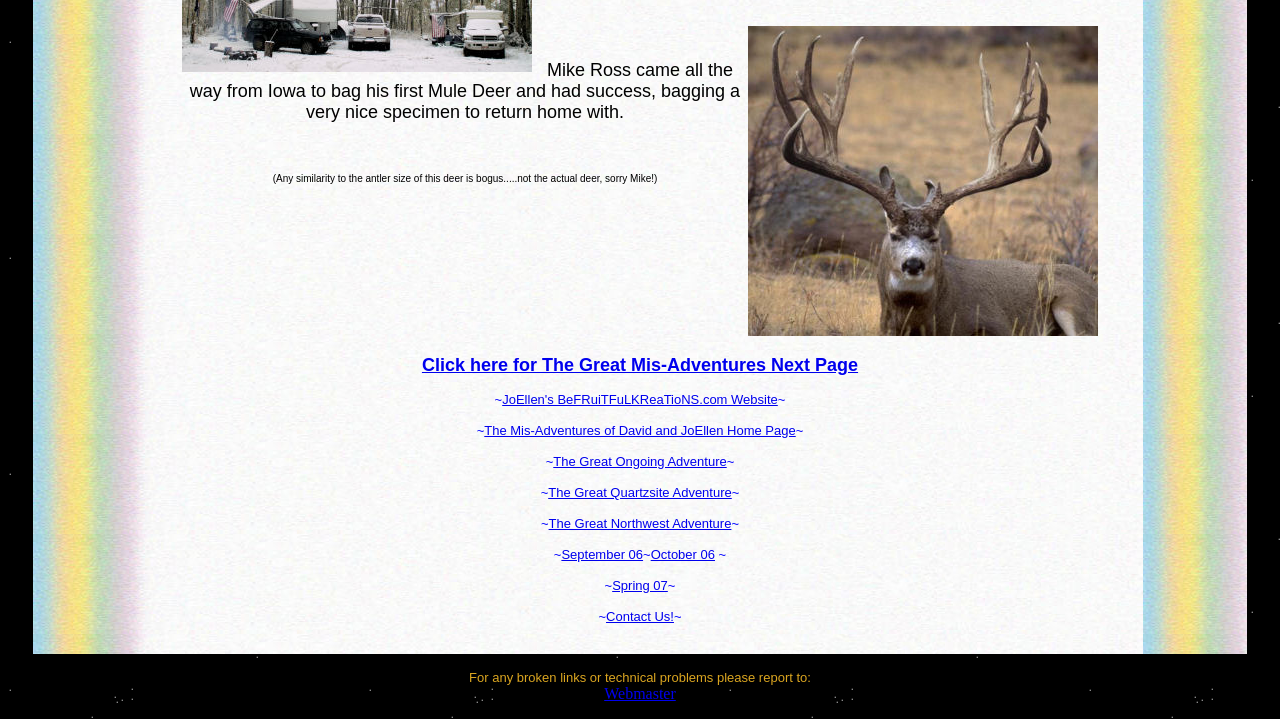What is the format of the website's content?
Please provide a single word or phrase answer based on the image.

Storytelling